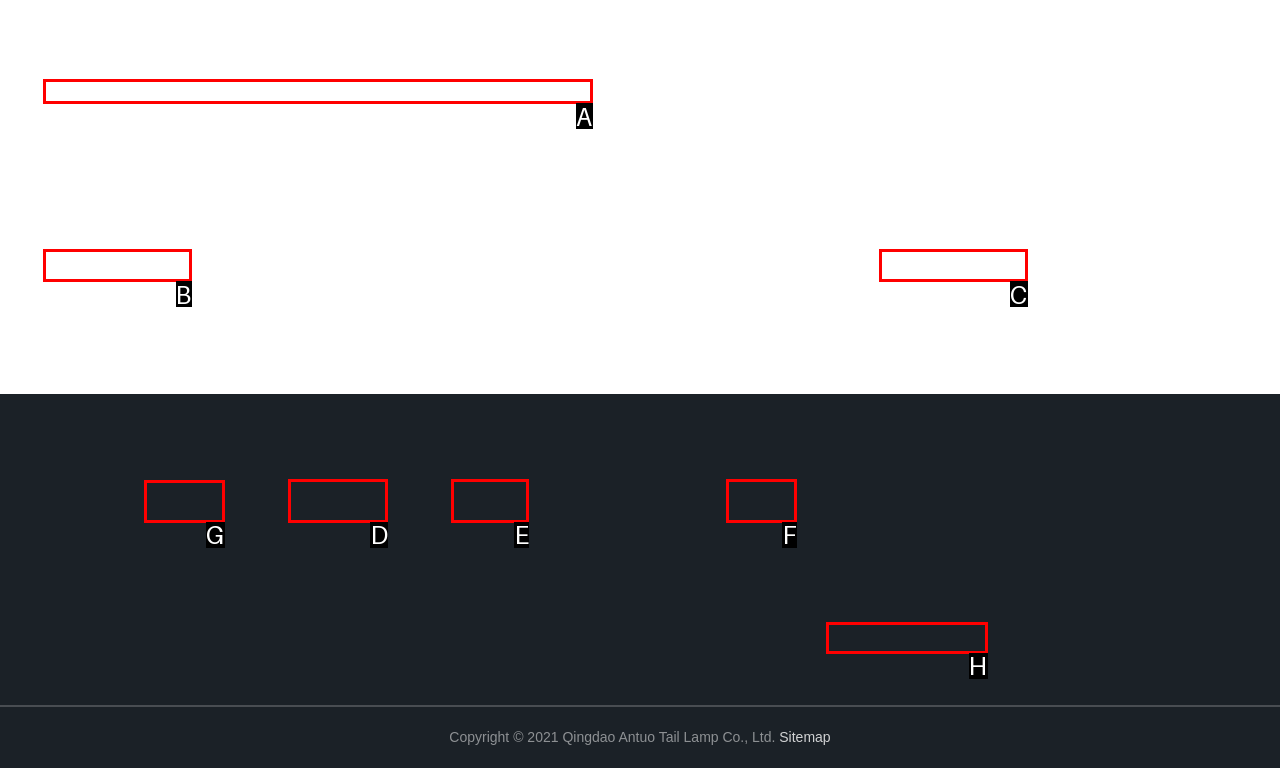Please indicate which option's letter corresponds to the task: Navigate to the 'Home' page by examining the highlighted elements in the screenshot.

G